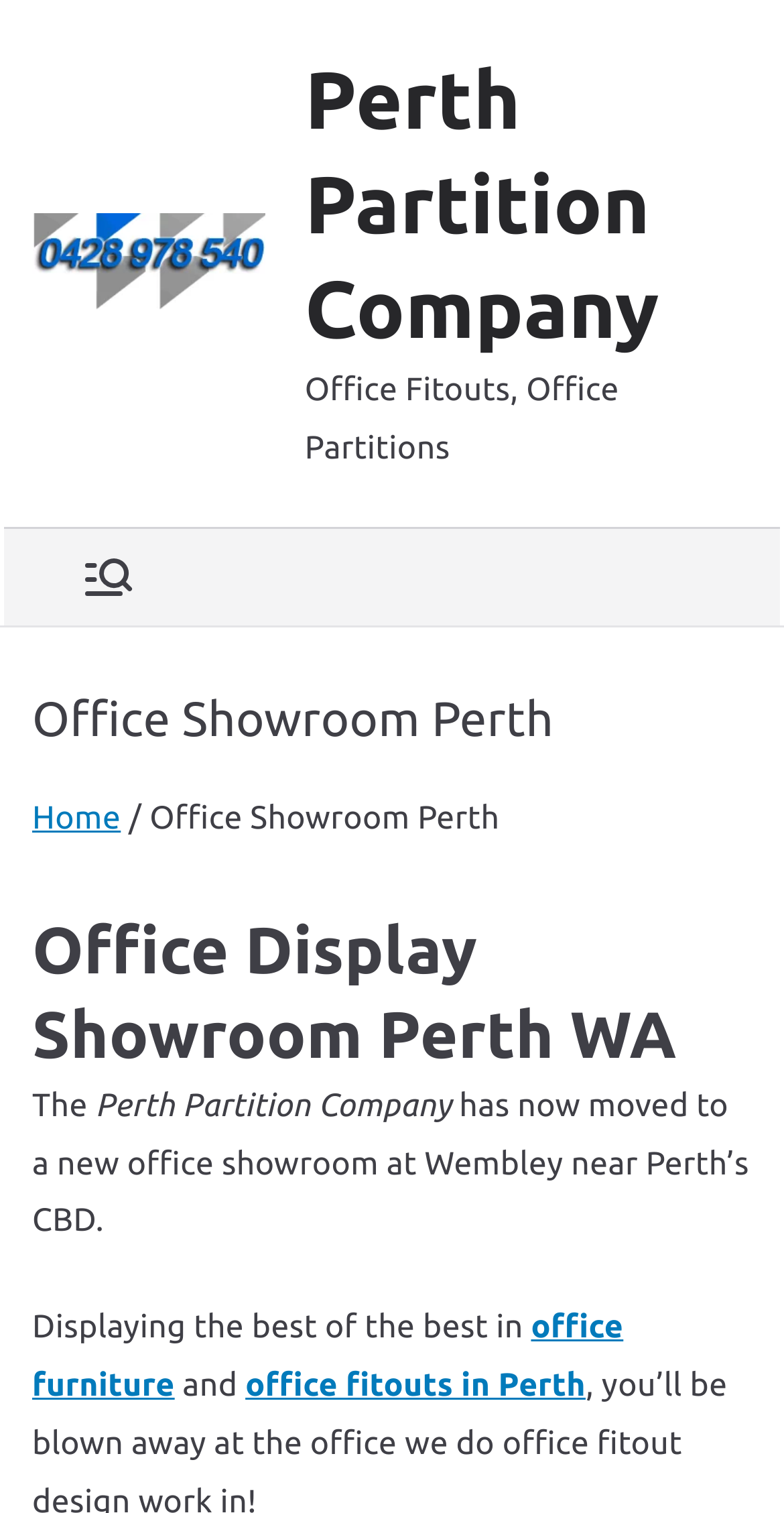What can be found in the office fitouts?
Use the image to give a comprehensive and detailed response to the question.

I determined the answer by recalling the meta description which mentions 'office fitout designs including workstations, office partitions, reception counters', indicating that these are components of the office fitouts.